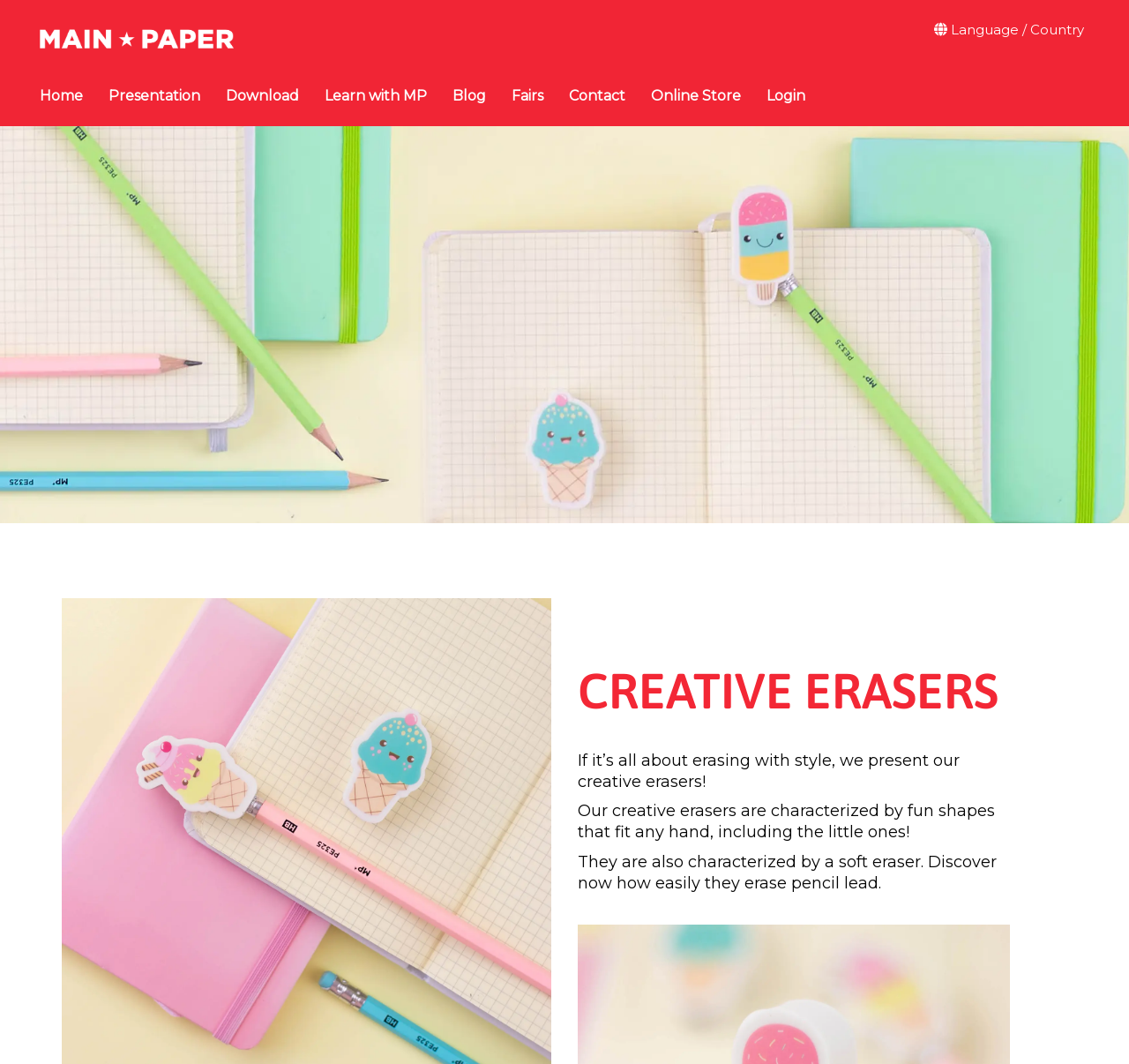Show the bounding box coordinates of the region that should be clicked to follow the instruction: "Visit the Online Store."

[0.577, 0.081, 0.656, 0.099]